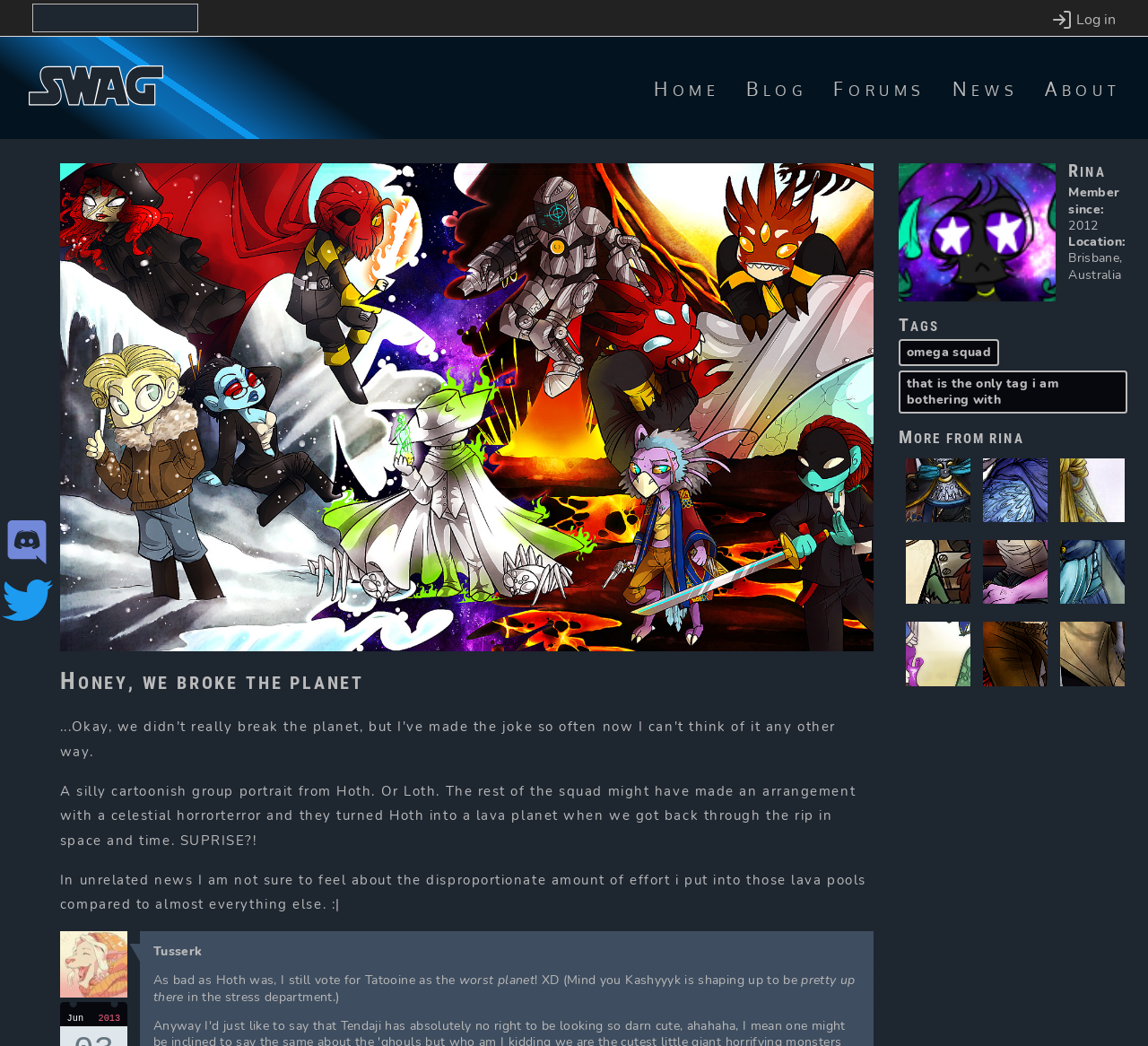Answer the question below in one word or phrase:
What is the name of the user who created the content?

Rina